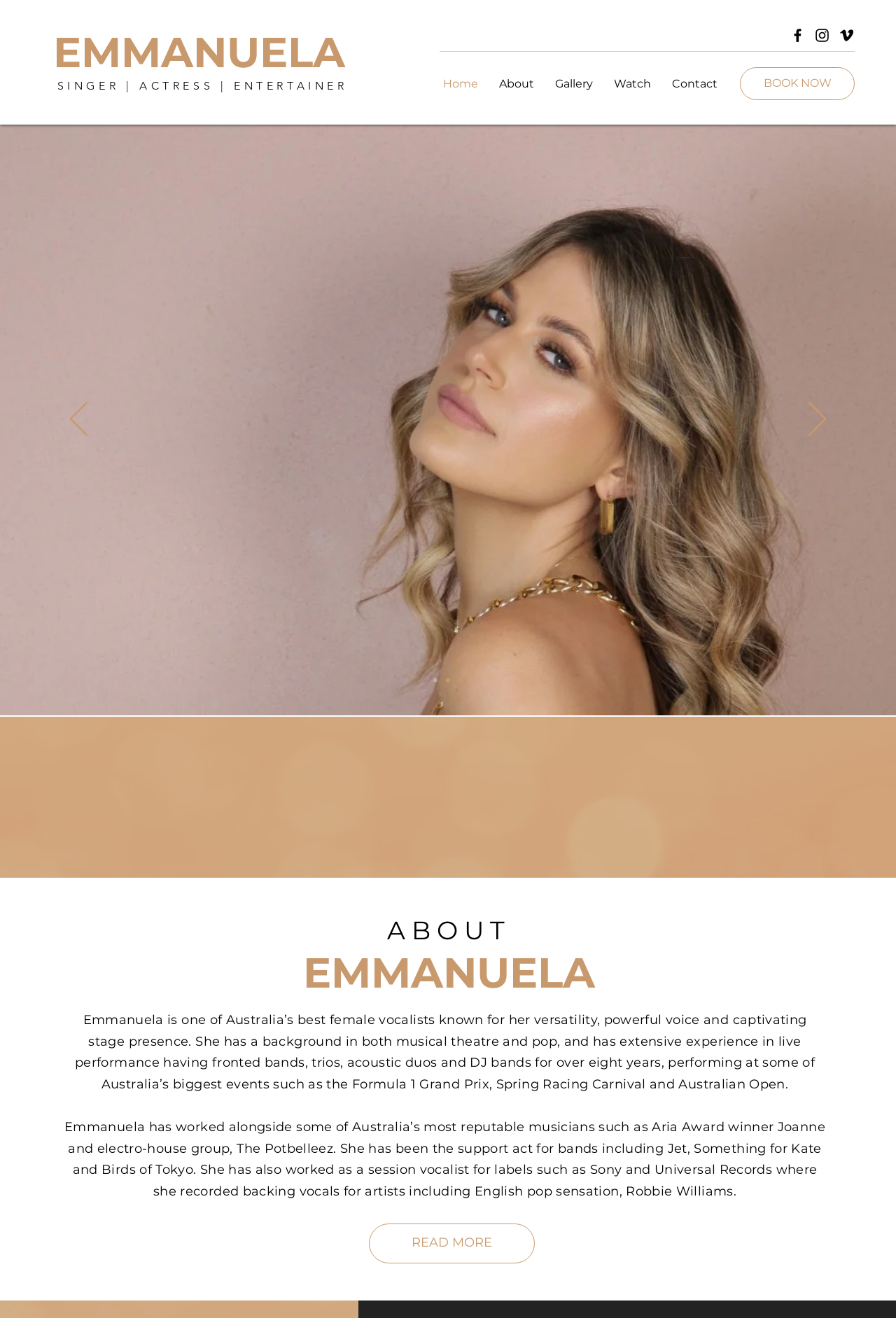What is Emmanuela's profession?
Look at the screenshot and provide an in-depth answer.

Based on the webpage, Emmanuela is a singer, actress, and entertainer, as indicated by the link 'SINGER | ACTRESS | ENTERTAINER' and the description of her background and experience in the music industry.